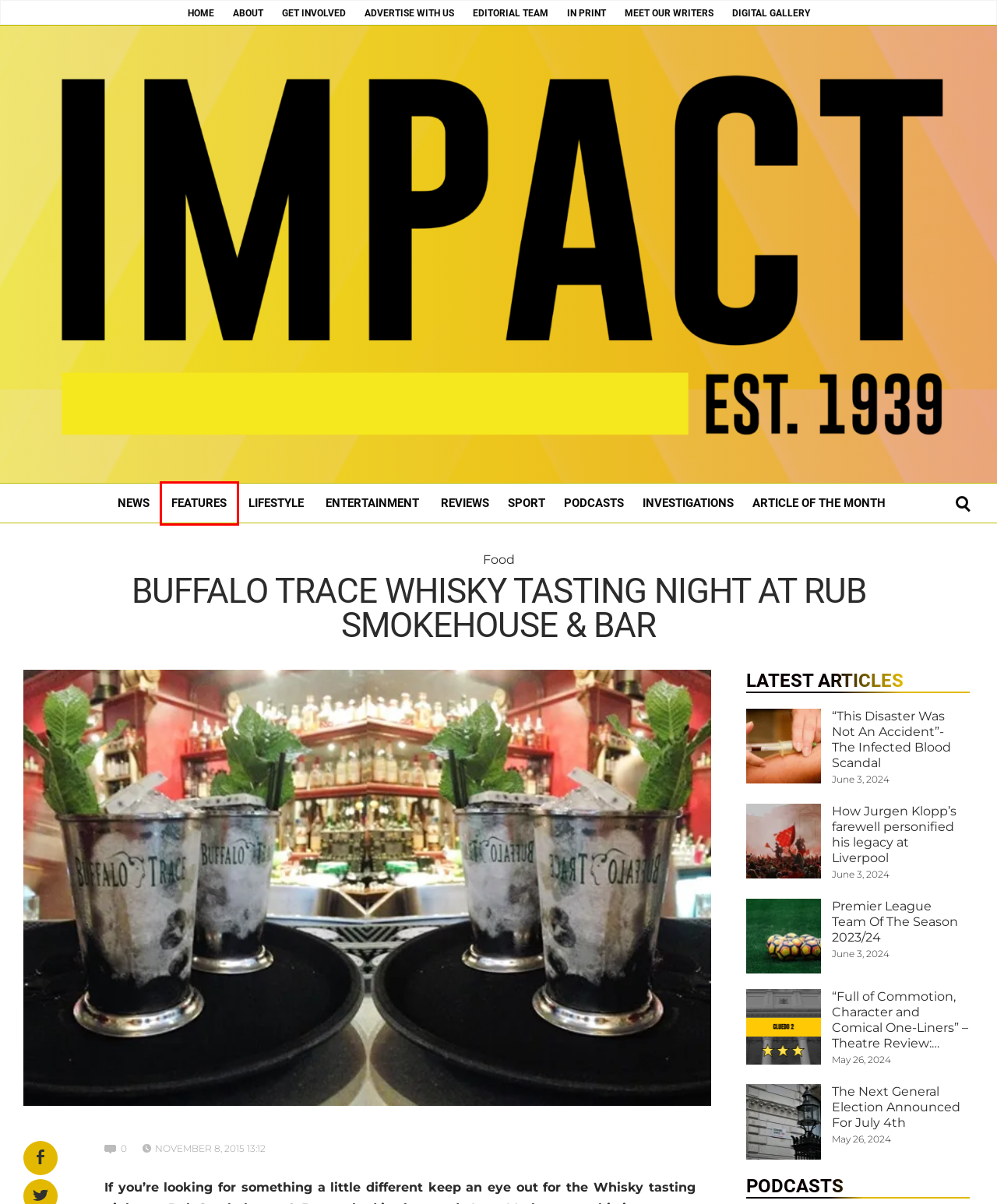You’re provided with a screenshot of a webpage that has a red bounding box around an element. Choose the best matching webpage description for the new page after clicking the element in the red box. The options are:
A. Features - Impact Magazine
B. News - Impact Magazine
C. Lifestyle - Impact Magazine
D. Digital Gallery - Impact Magazine
E. Article of the Month Archives - Impact Magazine
F. Reviews - Impact Magazine
G. "This Disaster Was Not An Accident"- The Infected Blood Scandal - Impact Magazine
H. Meet Our Writers - Impact Magazine

A